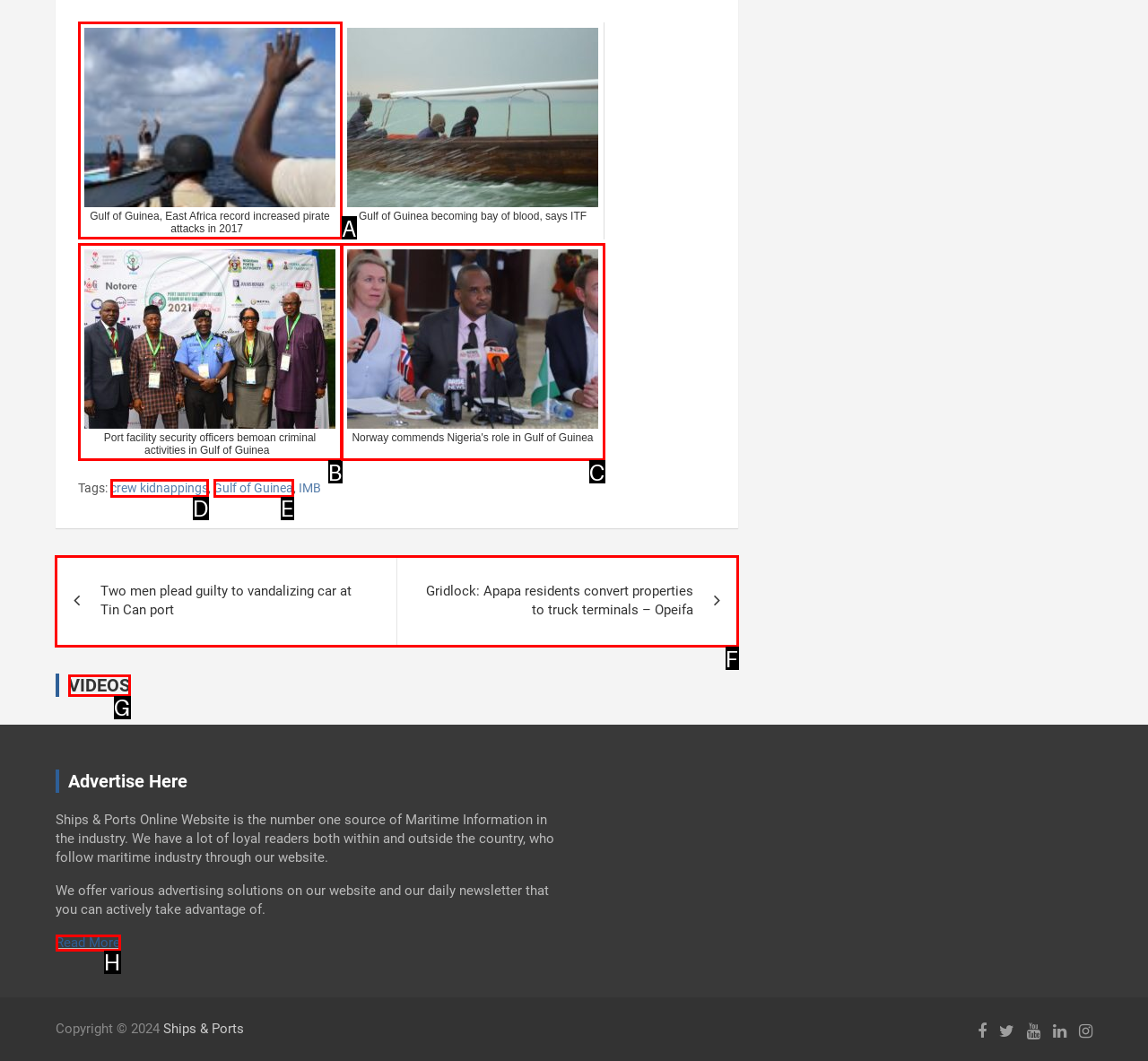Select the HTML element that needs to be clicked to carry out the task: View the post navigation
Provide the letter of the correct option.

F